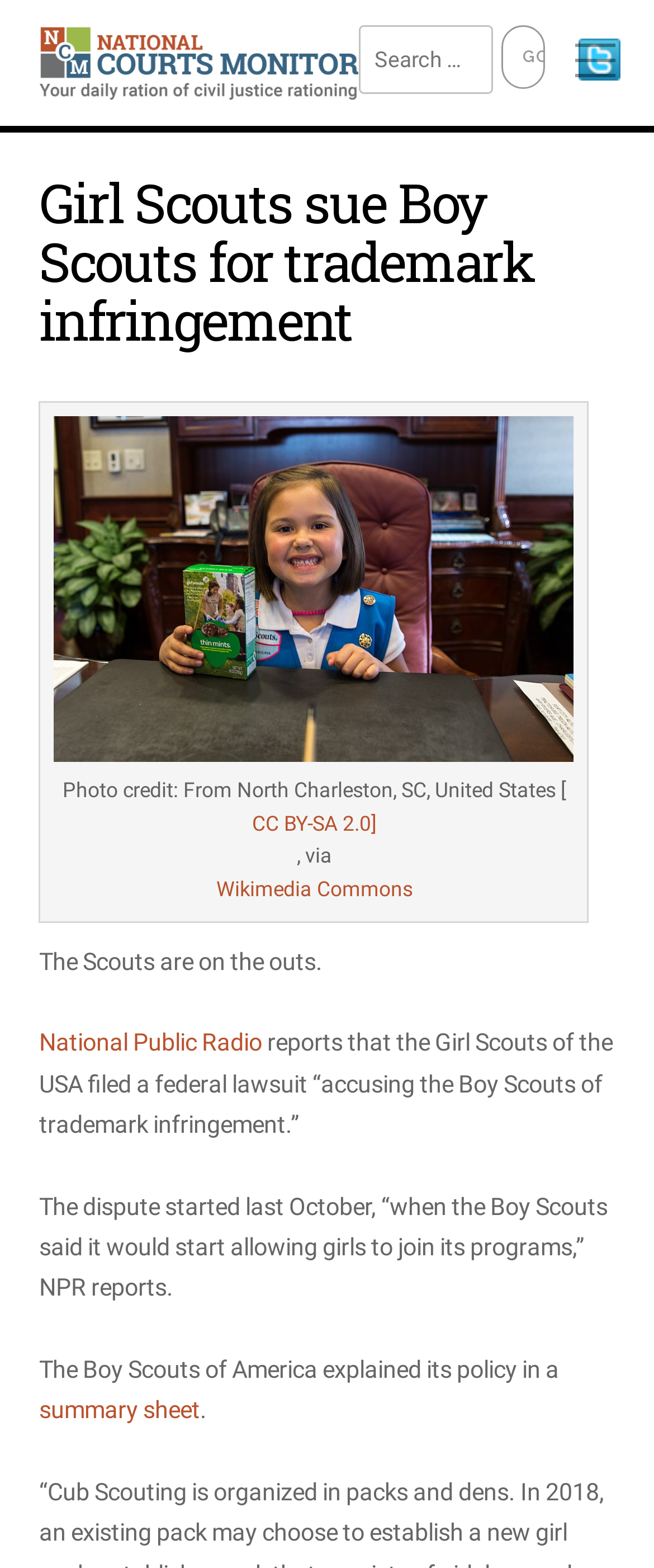Identify the bounding box for the UI element specified in this description: "CC BY-SA 2.0]". The coordinates must be four float numbers between 0 and 1, formatted as [left, top, right, bottom].

[0.083, 0.516, 0.878, 0.537]